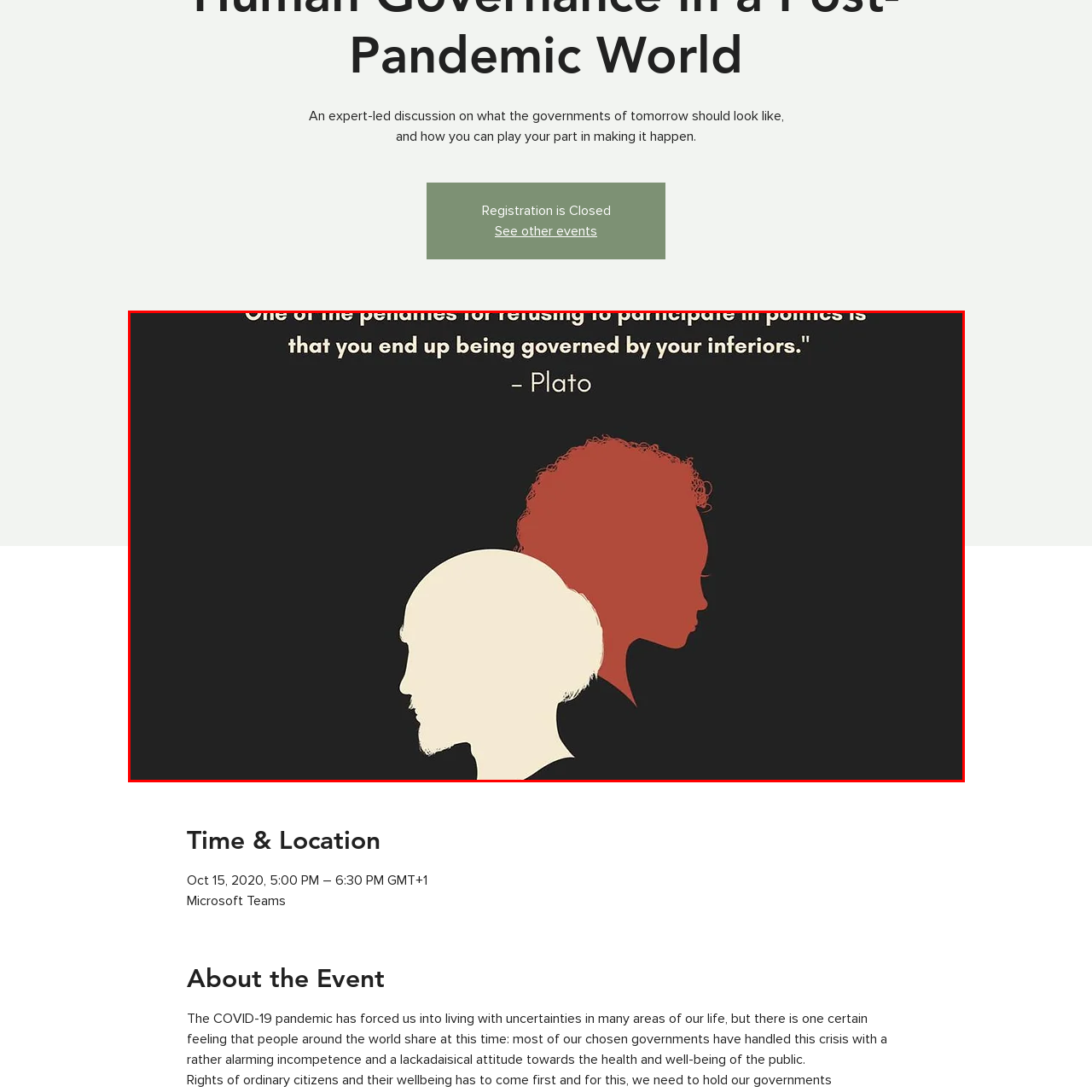Concentrate on the image inside the red frame and provide a detailed response to the subsequent question, utilizing the visual information from the image: 
What is the theme of the artwork?

The caption explains that the artwork encapsulates the theme of civic engagement and the importance of political participation in shaping the future of governance, especially in light of challenges raised during the COVID-19 pandemic.